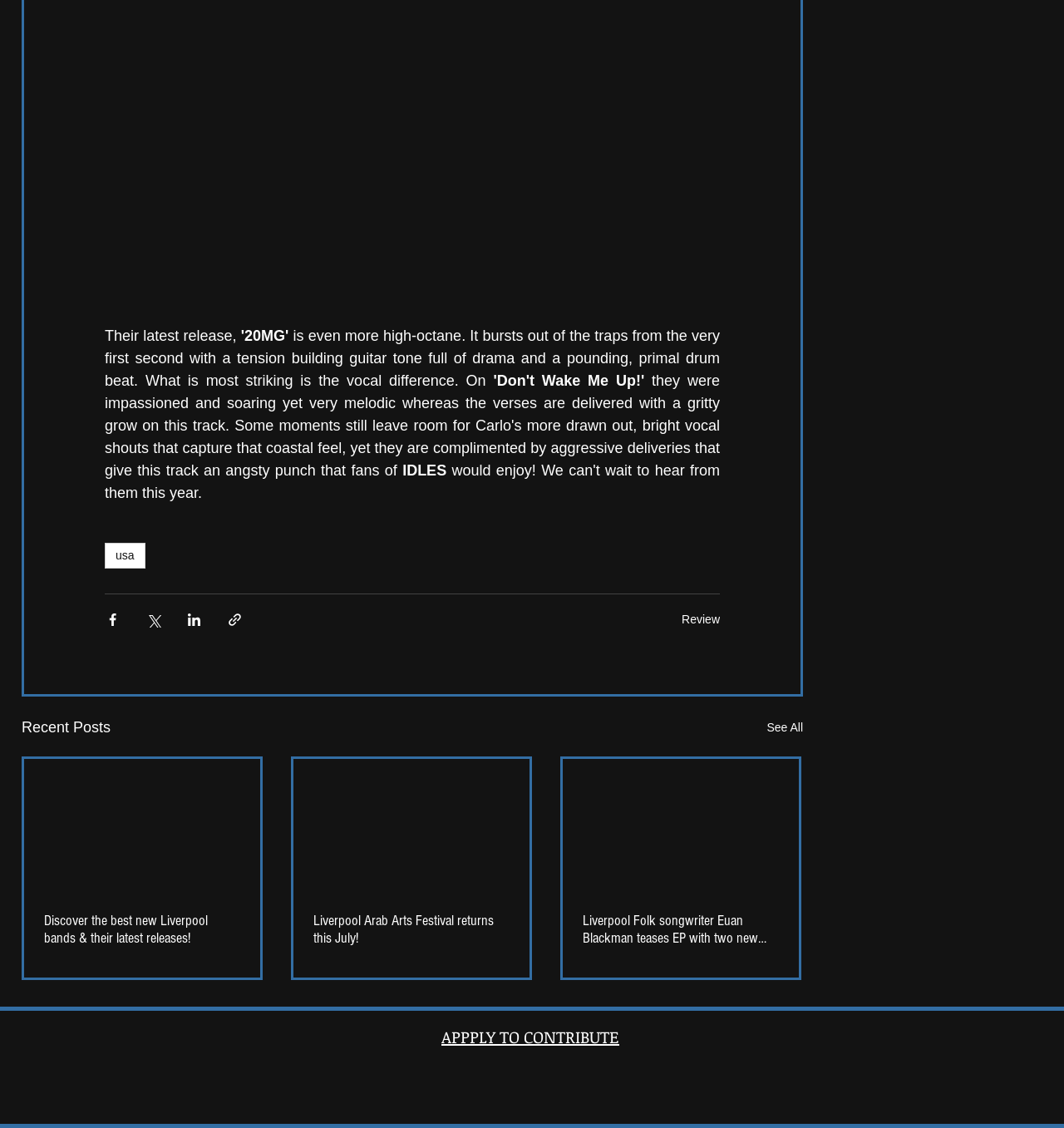Show me the bounding box coordinates of the clickable region to achieve the task as per the instruction: "Discover the best new Liverpool bands".

[0.041, 0.808, 0.226, 0.839]